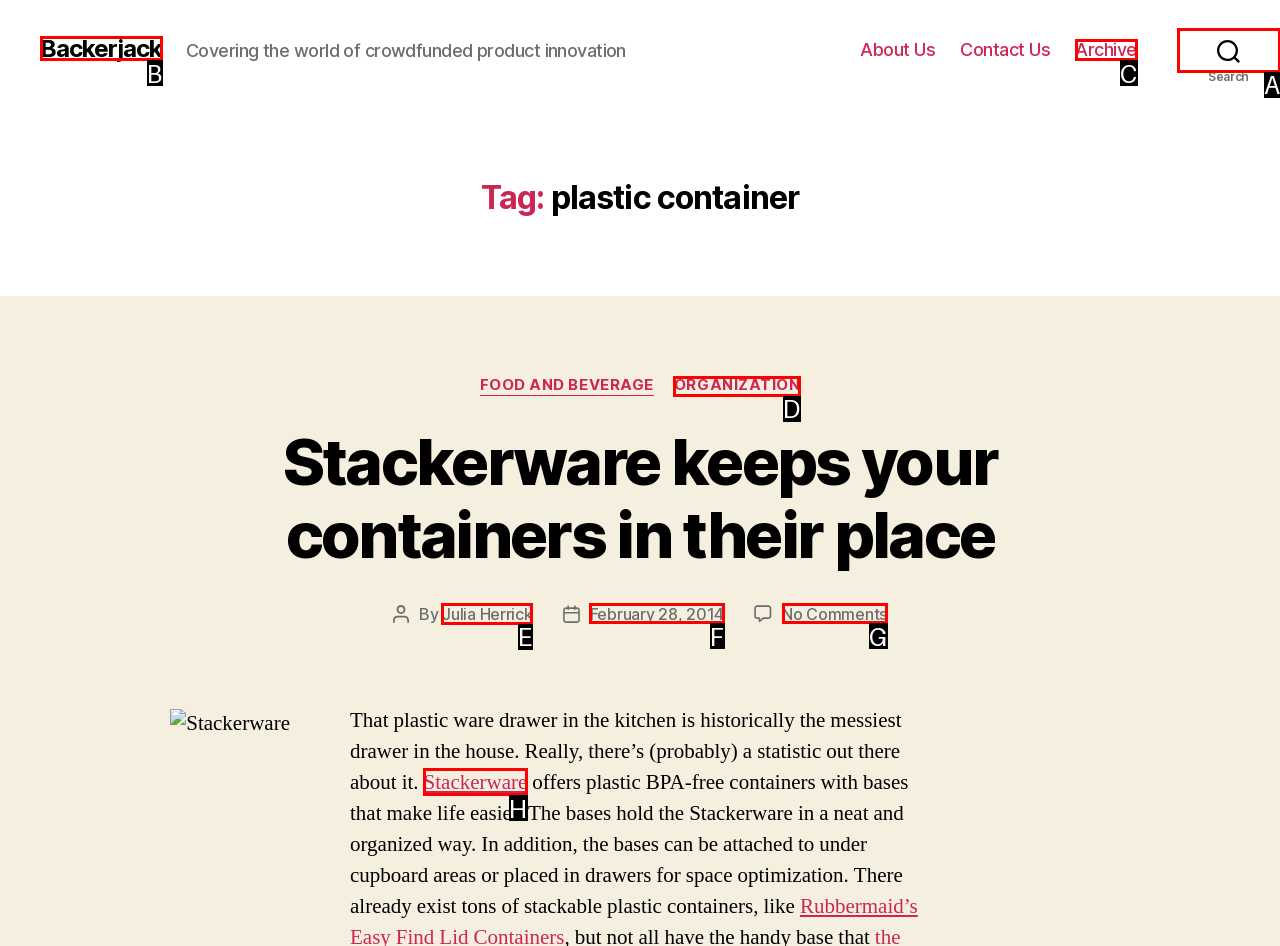Identify the letter of the correct UI element to fulfill the task: Contact the author Julia Herrick from the given options in the screenshot.

E